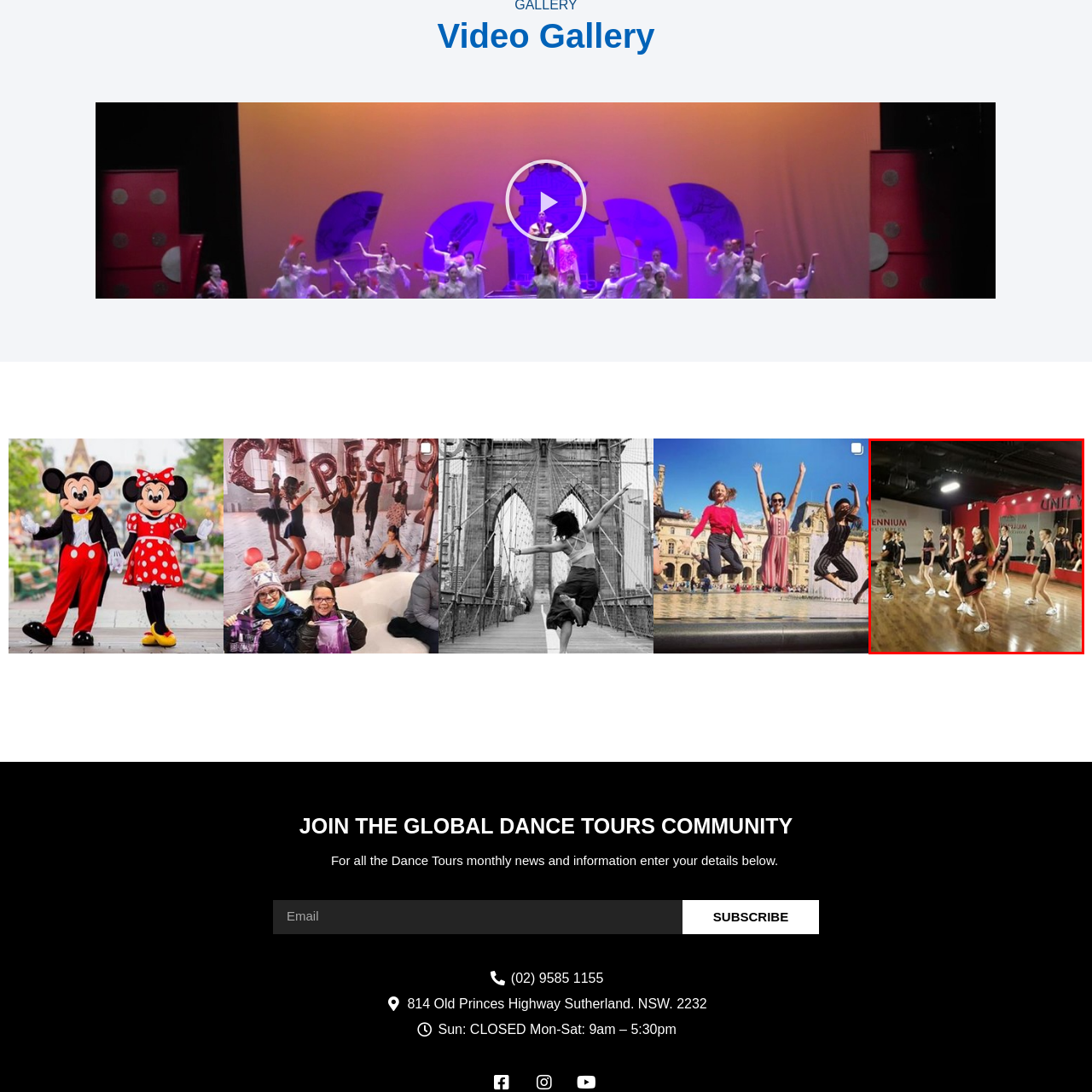Explain in detail what is happening in the image that is surrounded by the red box.

In this vibrant dance studio, a group of enthusiastic dancers is captured in action, showcasing their moves and energy in a choreographed session. The room is well-lit, with a polished wooden floor that reflects the dancers' dynamic movements. The walls are adorned in red, adding a lively backdrop to the scene. 

Several young dancers, dressed in coordinated black outfits featuring bold red accents, are seen engaged in a group routine, emphasizing both teamwork and individual flair. In the background, mirrors amplify the visual impact, allowing the dancers to see their reflections and enhancing the sense of depth in the image. The studio is situated within a facility branded "Millennium," a name known for fostering dance talent and creativity. Overall, this moment captures the essence of passion and dedication in dance as these performers practice and refine their skills.